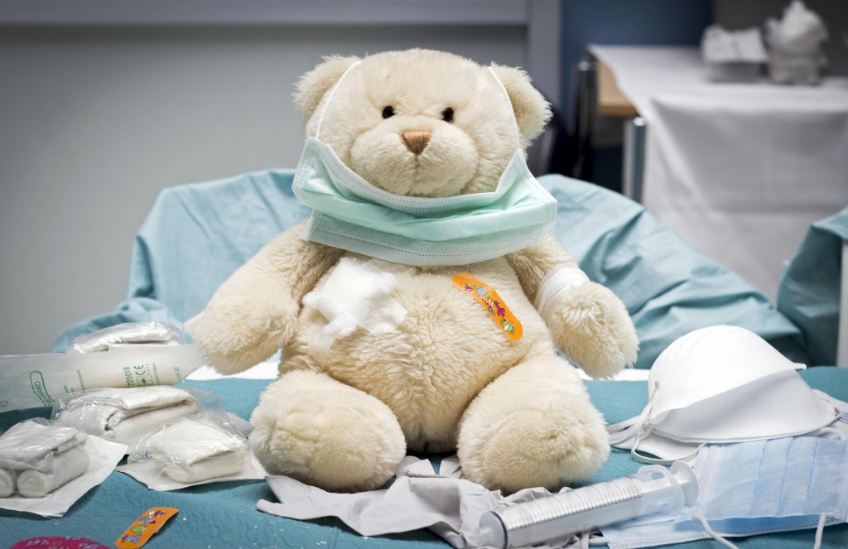Please answer the following question using a single word or phrase: 
What does the teddy bear symbolize?

hope and healing